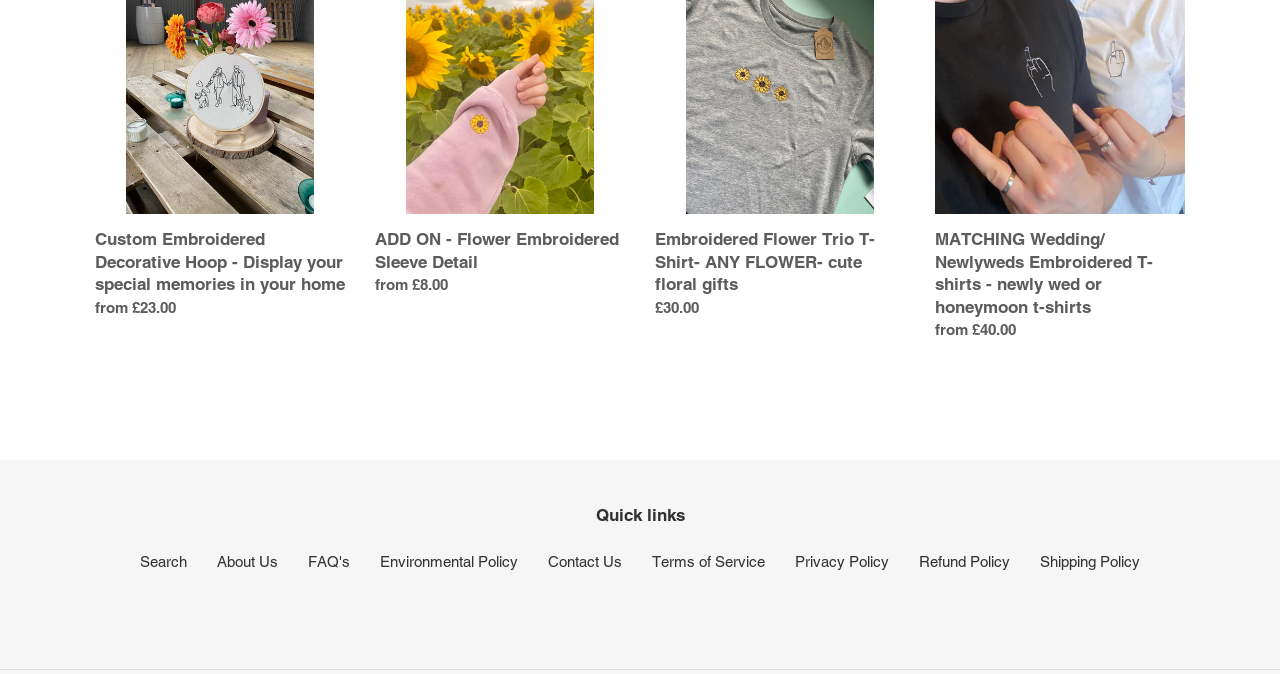Use a single word or phrase to answer the question: 
What is the position of the 'Quick links' text?

middle